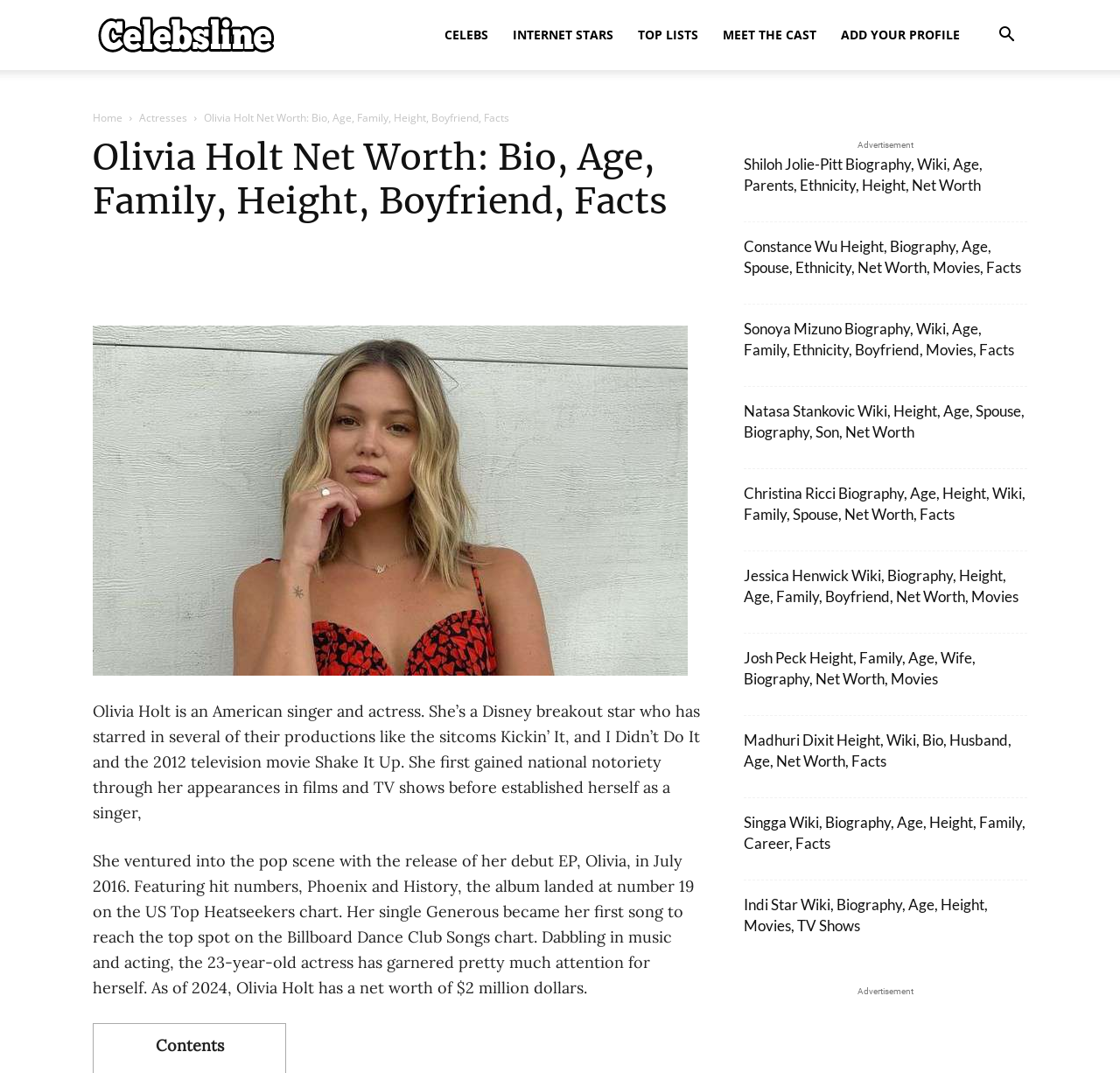Please give a succinct answer to the question in one word or phrase:
What is the ranking of Olivia Holt's album on the US Top Heatseekers chart?

Number 19